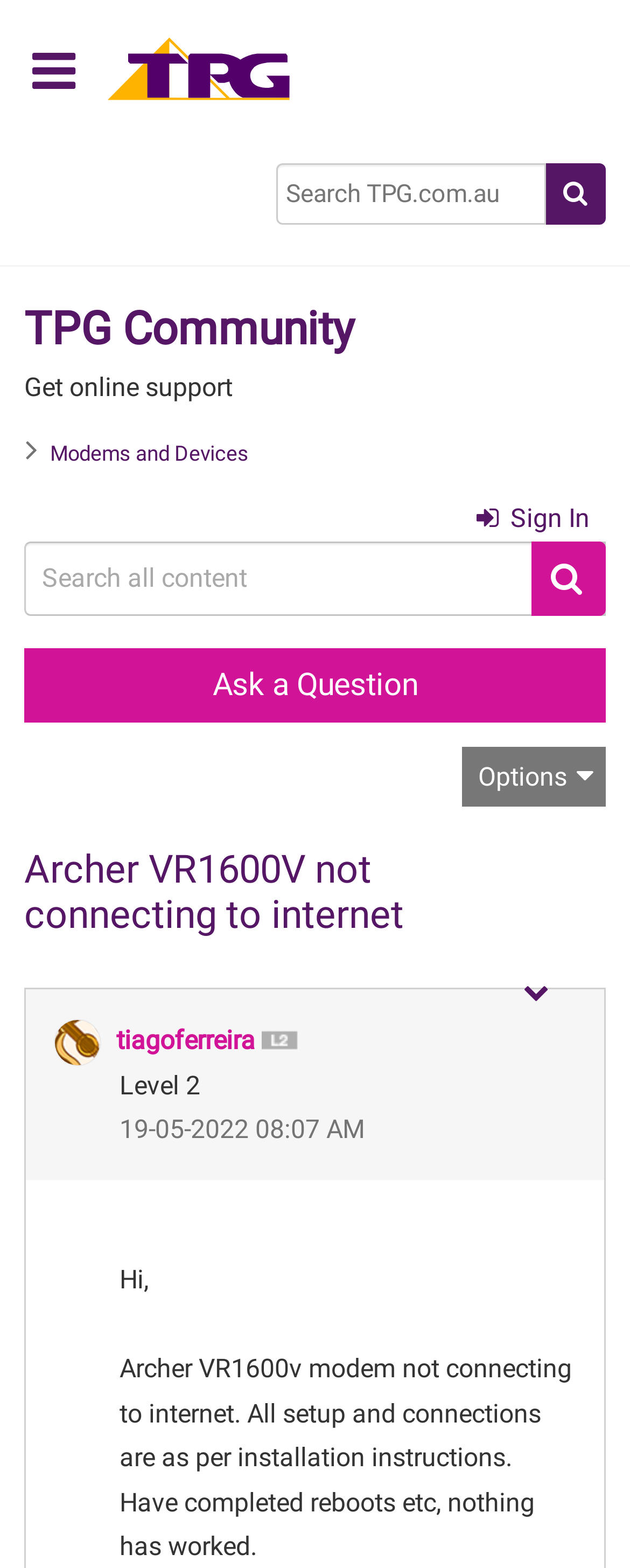Provide an in-depth caption for the webpage.

This webpage appears to be a forum post on the TPG Community website. At the top left, there is a button with a hamburger icon, followed by a "Home" link with an accompanying image. A search box is located to the right of these elements, accompanied by a magnifying glass button.

The website's title, "TPG Community", is displayed prominently in the top center, with a "Get online support" text below it. A navigation menu, referred to as "breadcrumbs", is situated below the title, containing a link to "Modems and Devices". On the top right, there is a "Sign In" link, accompanied by a search button and a textbox.

The main content of the webpage is a forum post titled "Archer VR1600V not connecting to internet", which takes up most of the page. The post is authored by a user named "tiagoferreira", whose profile picture and level (Level 2) are displayed on the left. The post's timestamp, "19-05-2022 08:07 AM", is shown below the author's information.

The post's content is a brief description of the issue, stating that the Archer VR1600V modem is not connecting to the internet despite following the installation instructions and performing reboots. A button to show post options is located at the bottom right of the post.